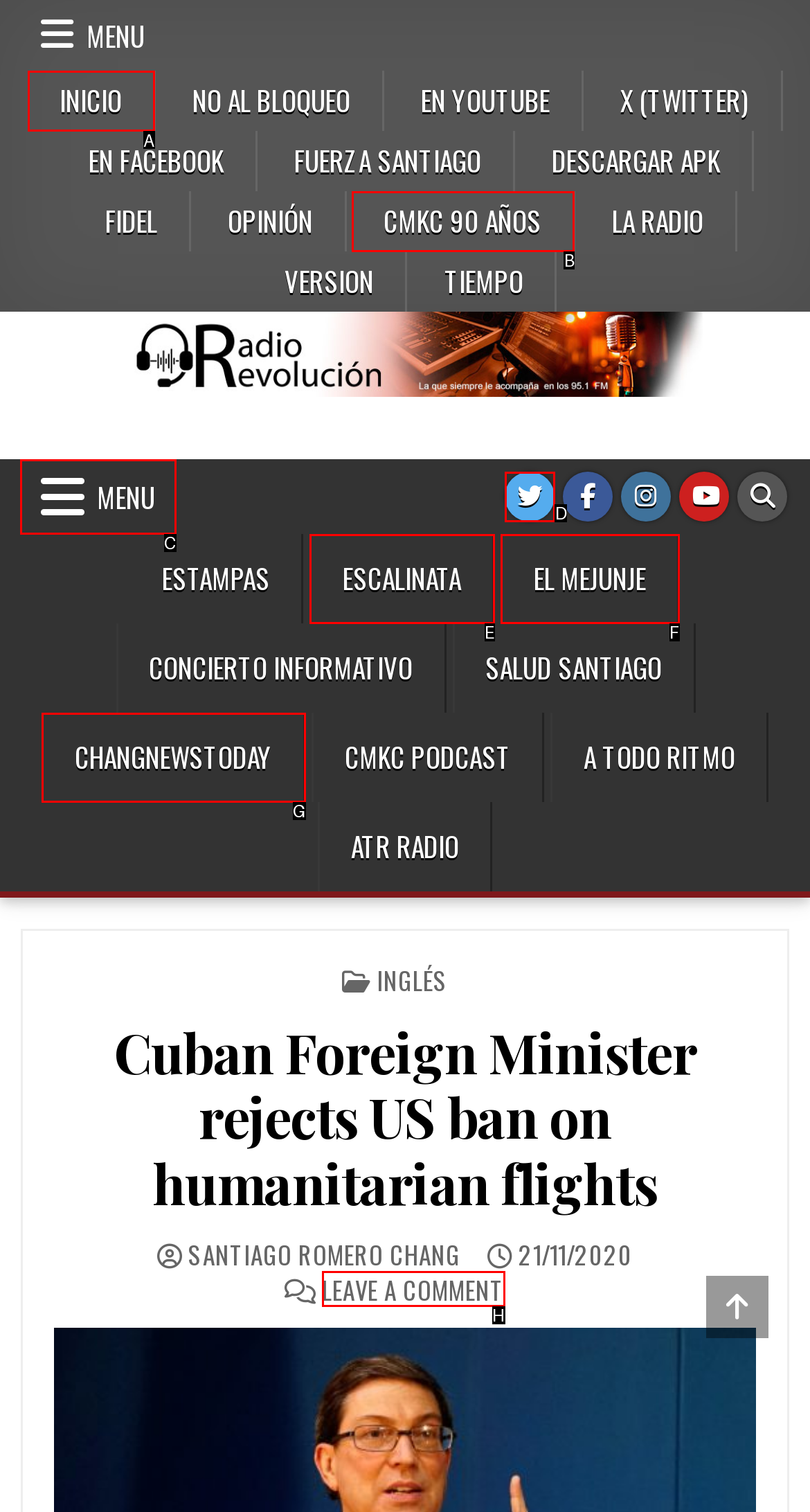Identify the letter of the UI element you should interact with to perform the task: Go to INICIO page
Reply with the appropriate letter of the option.

A